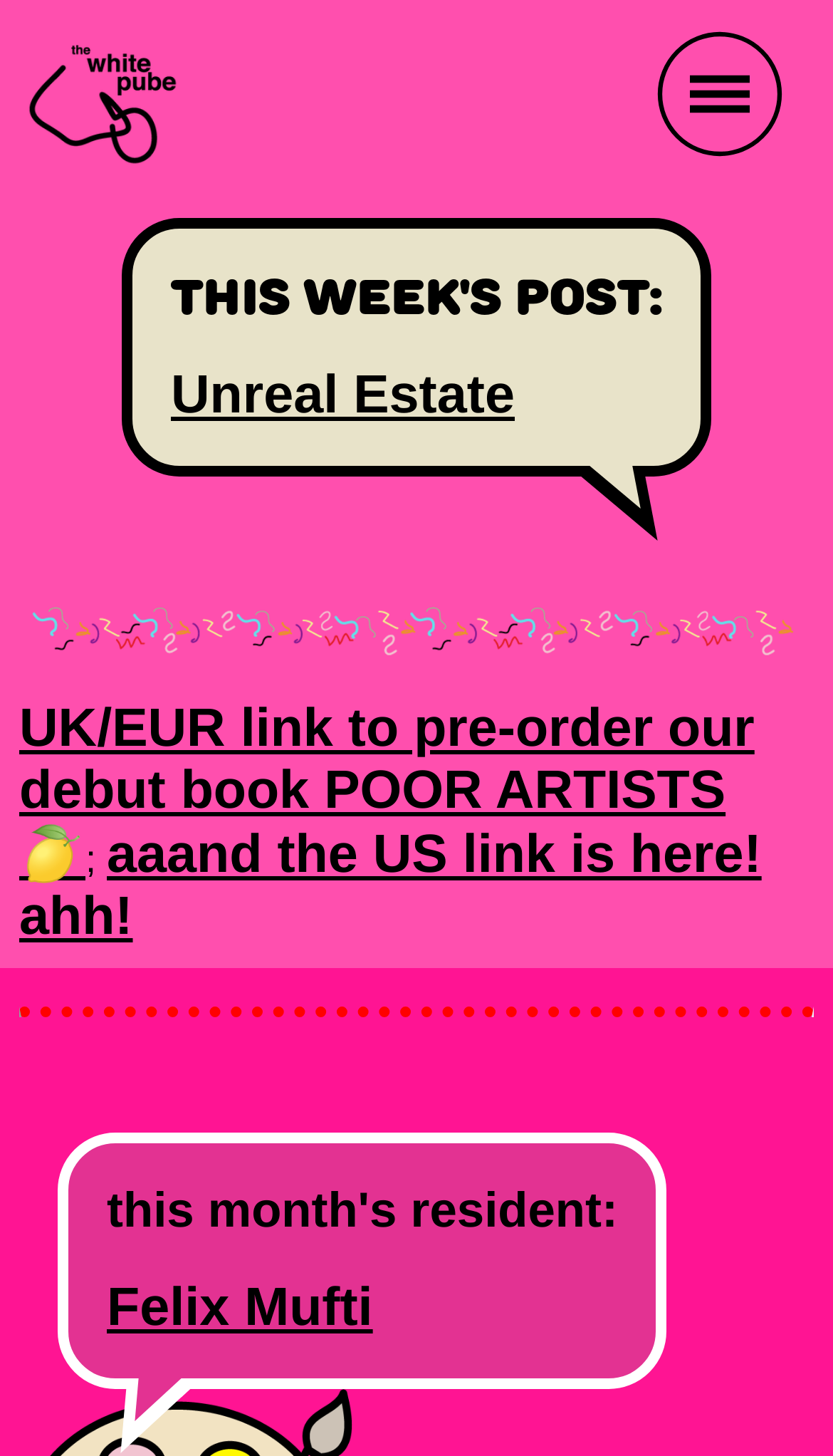Reply to the question with a brief word or phrase: What is the position of the image on the page?

top-right